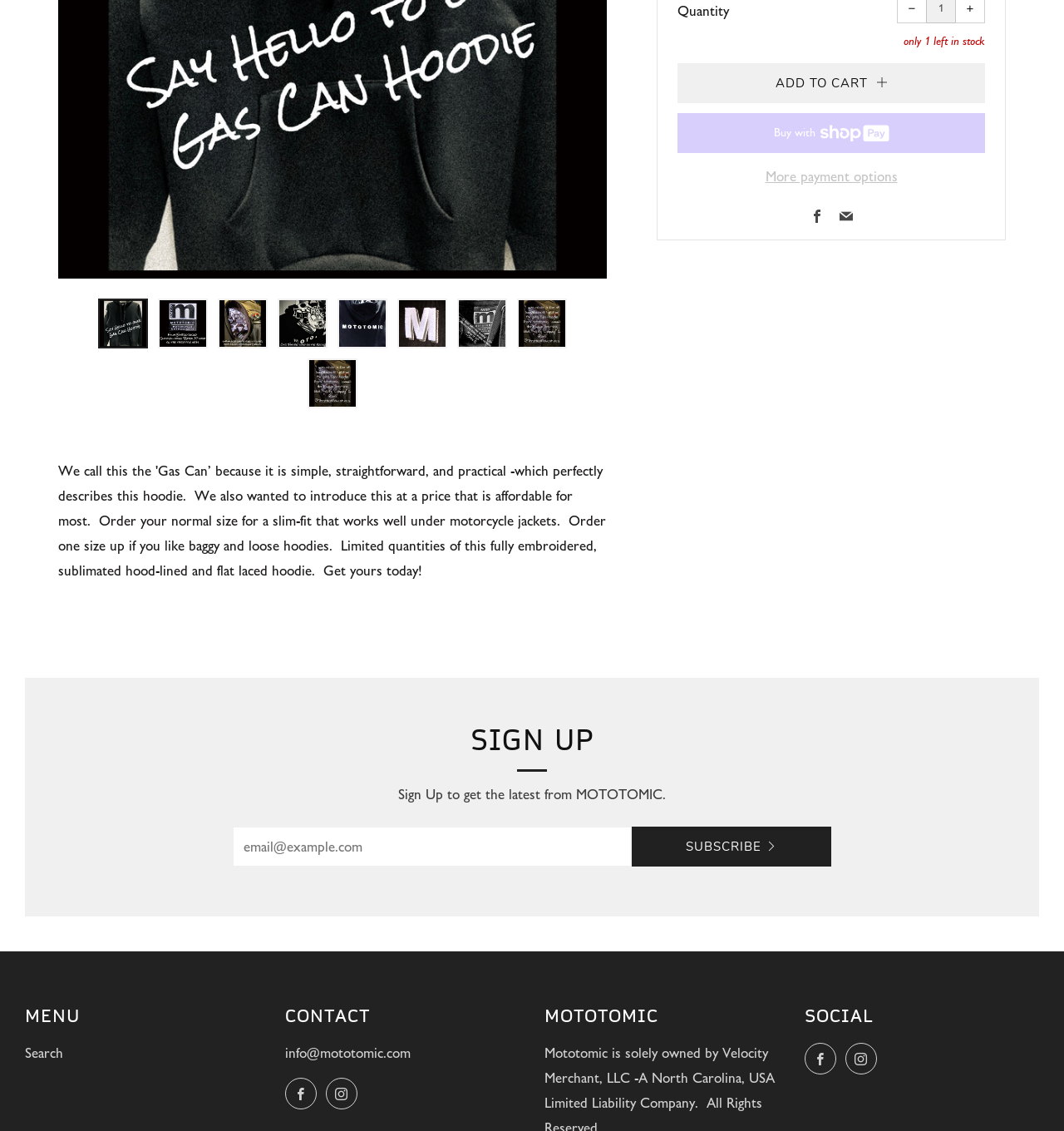Please find the bounding box for the UI element described by: "Add to Cart".

[0.637, 0.056, 0.926, 0.091]